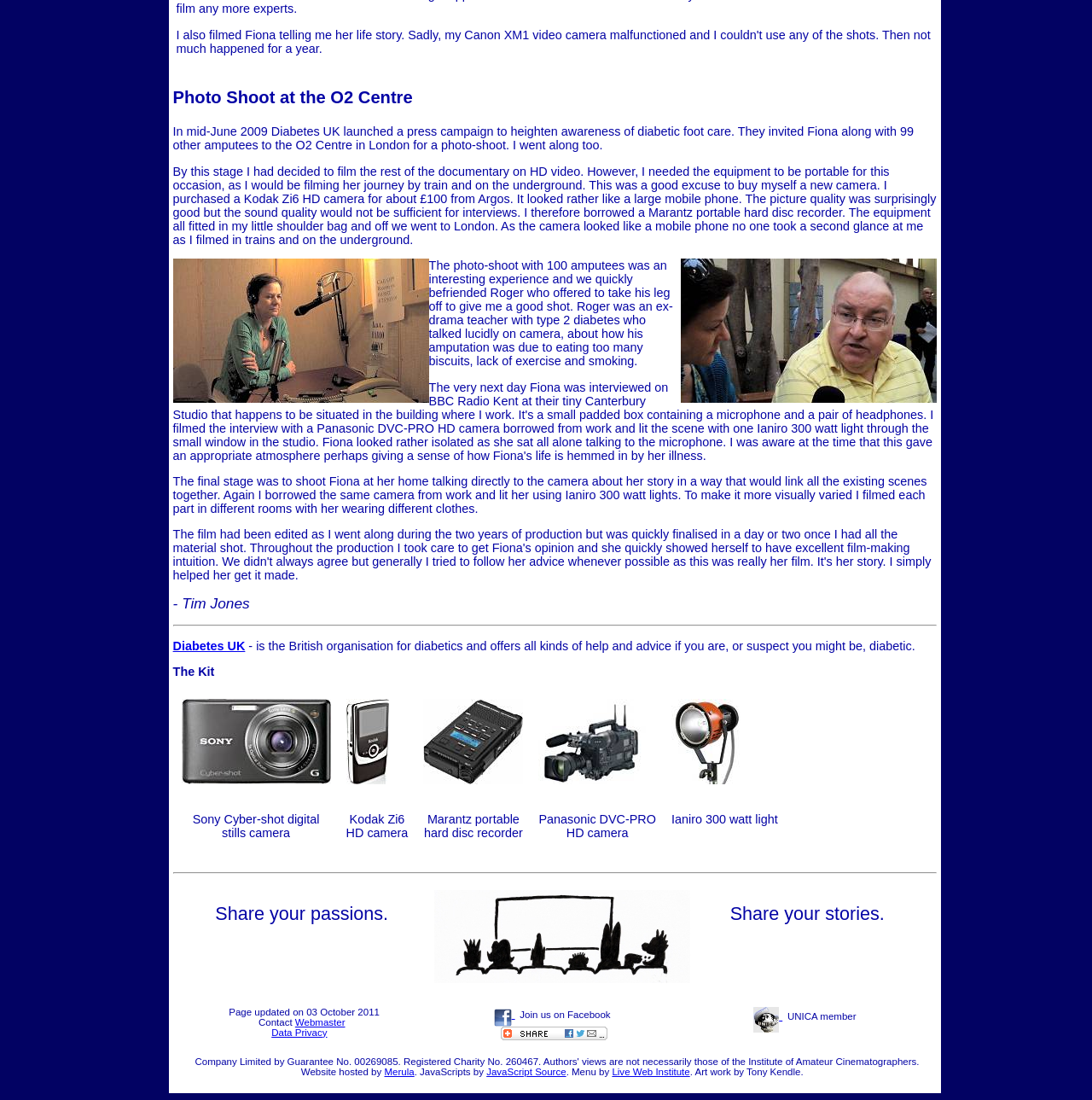Please identify the bounding box coordinates of the element's region that needs to be clicked to fulfill the following instruction: "Click on Bair Lake". The bounding box coordinates should consist of four float numbers between 0 and 1, i.e., [left, top, right, bottom].

None